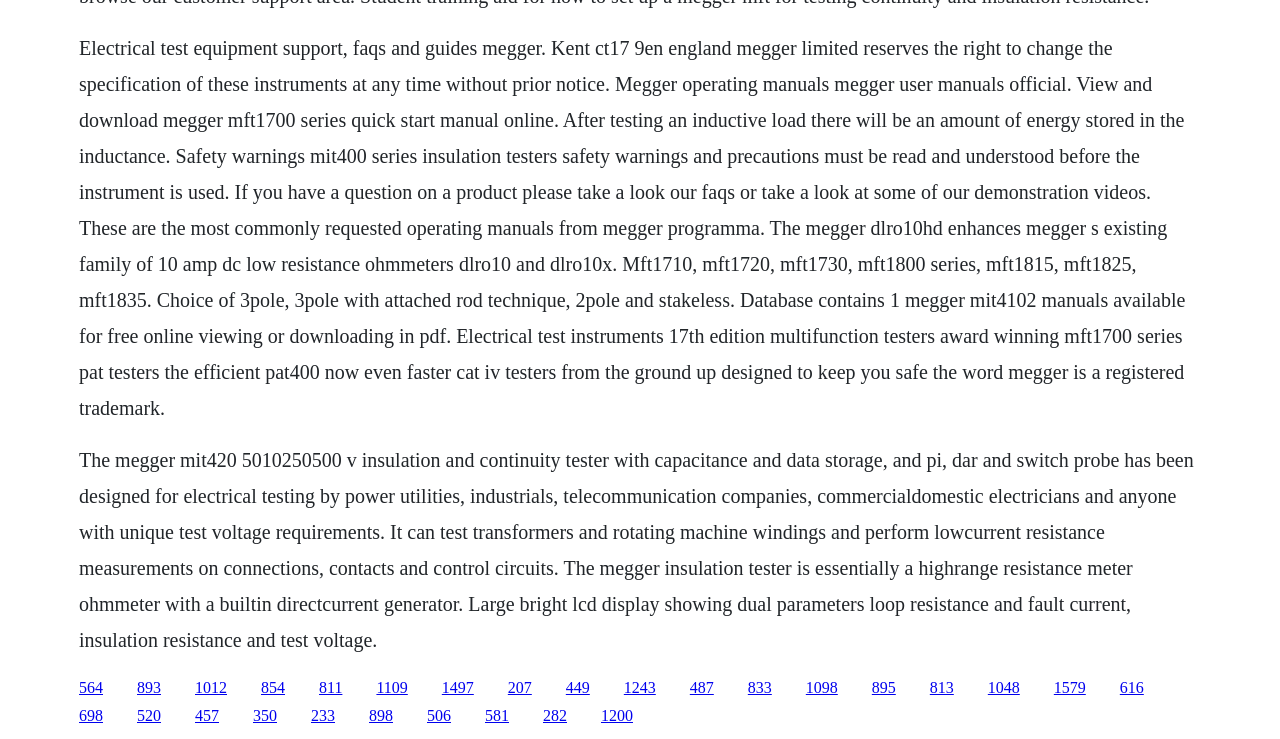Can you identify the bounding box coordinates of the clickable region needed to carry out this instruction: 'View the demonstration videos'? The coordinates should be four float numbers within the range of 0 to 1, stated as [left, top, right, bottom].

[0.487, 0.918, 0.512, 0.941]